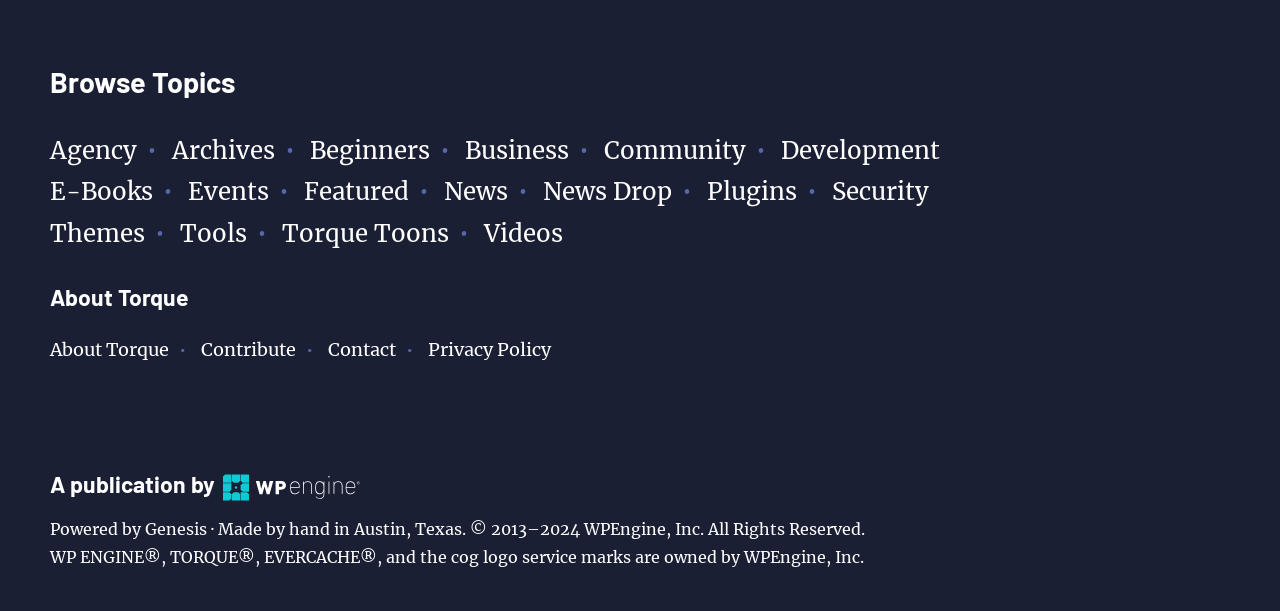Answer the question below in one word or phrase:
What is the location where the website is made?

Austin, Texas